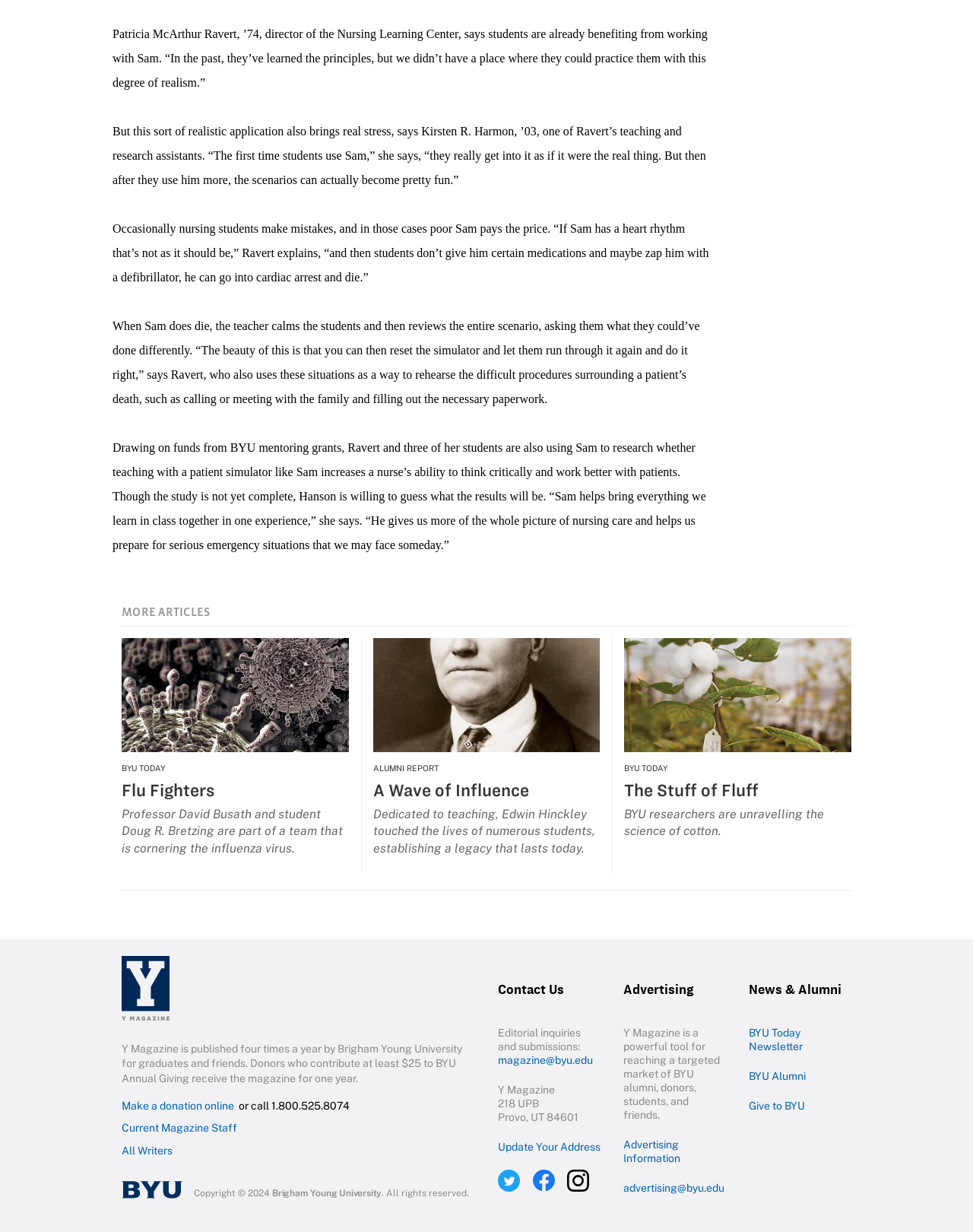Determine the bounding box coordinates of the clickable region to execute the instruction: "Click on 'MORE ARTICLES'". The coordinates should be four float numbers between 0 and 1, denoted as [left, top, right, bottom].

[0.125, 0.492, 0.875, 0.502]